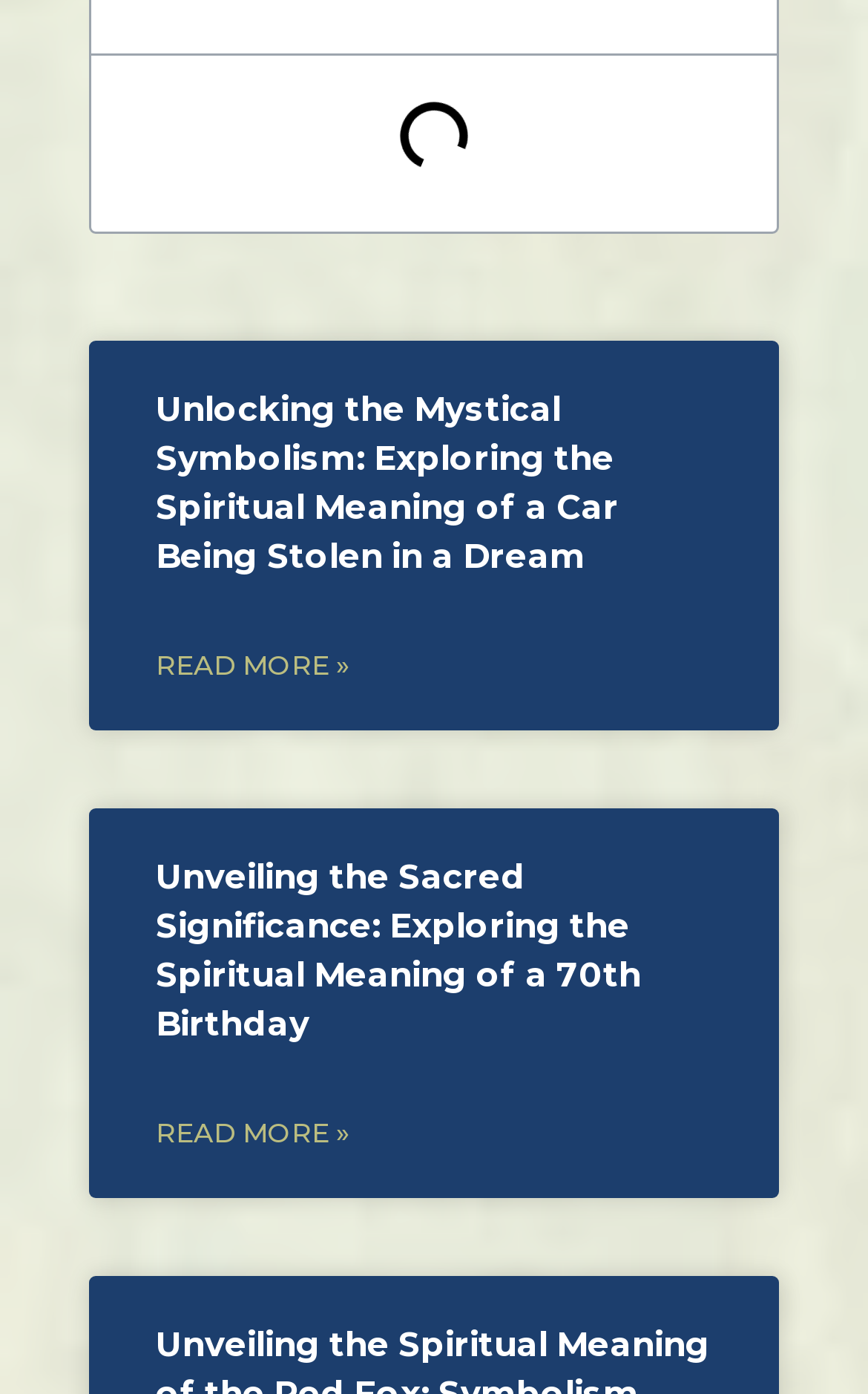Please give a one-word or short phrase response to the following question: 
How many headings are on the page?

2